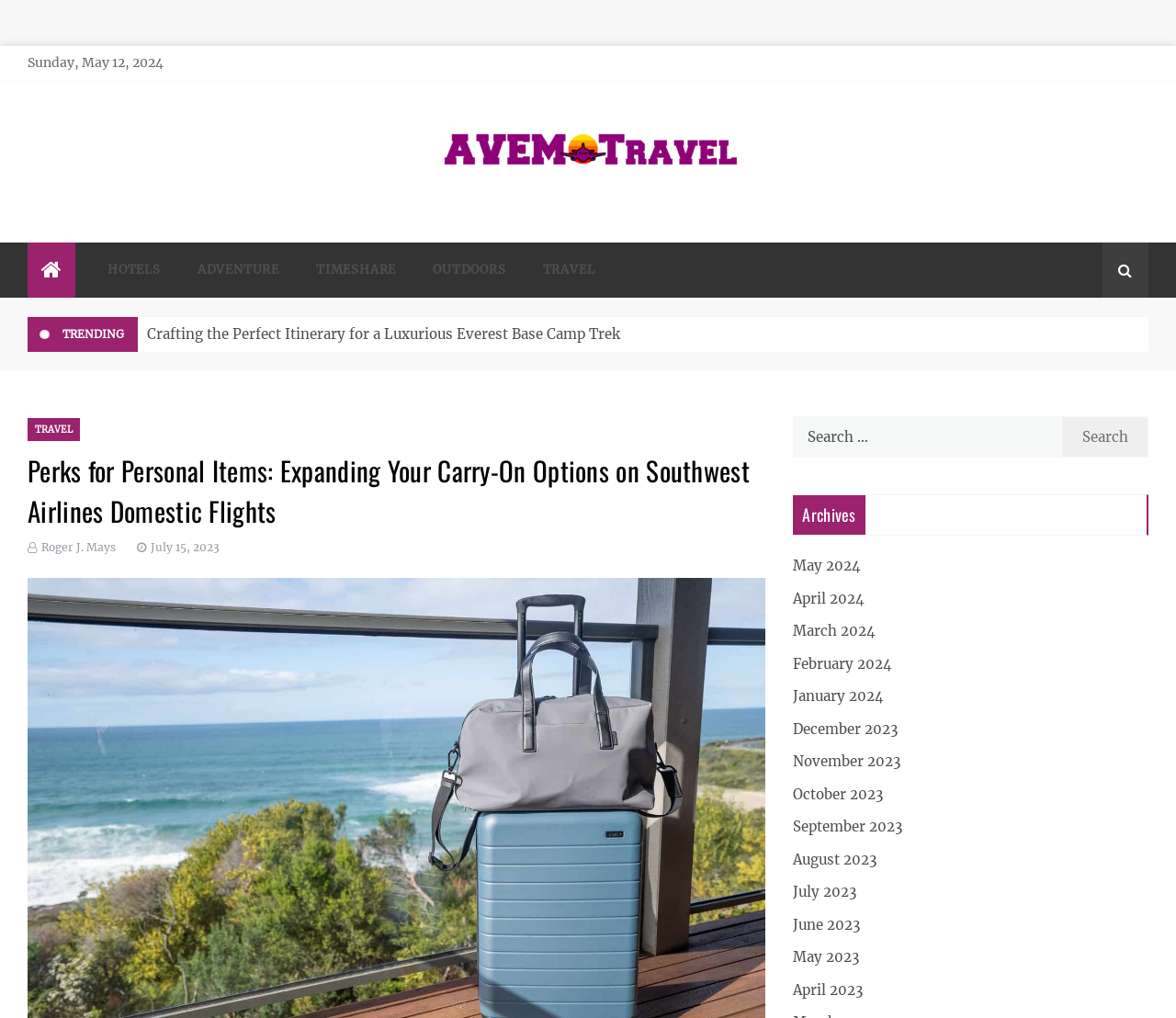Can you find the bounding box coordinates for the UI element given this description: "July 15, 2023July 15, 2023"? Provide the coordinates as four float numbers between 0 and 1: [left, top, right, bottom].

[0.114, 0.531, 0.187, 0.544]